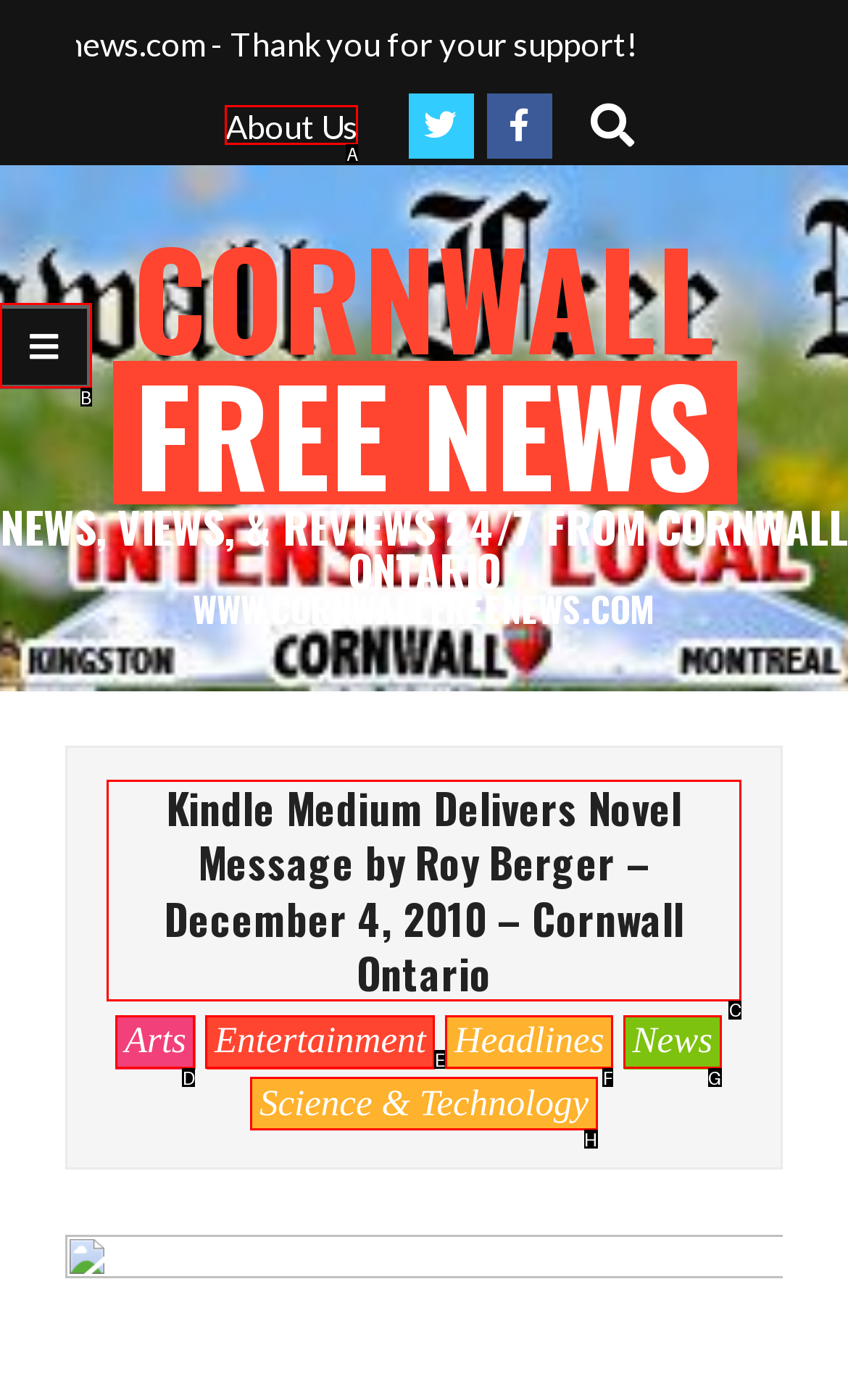To perform the task "Read Kindle Medium Delivers Novel Message", which UI element's letter should you select? Provide the letter directly.

C